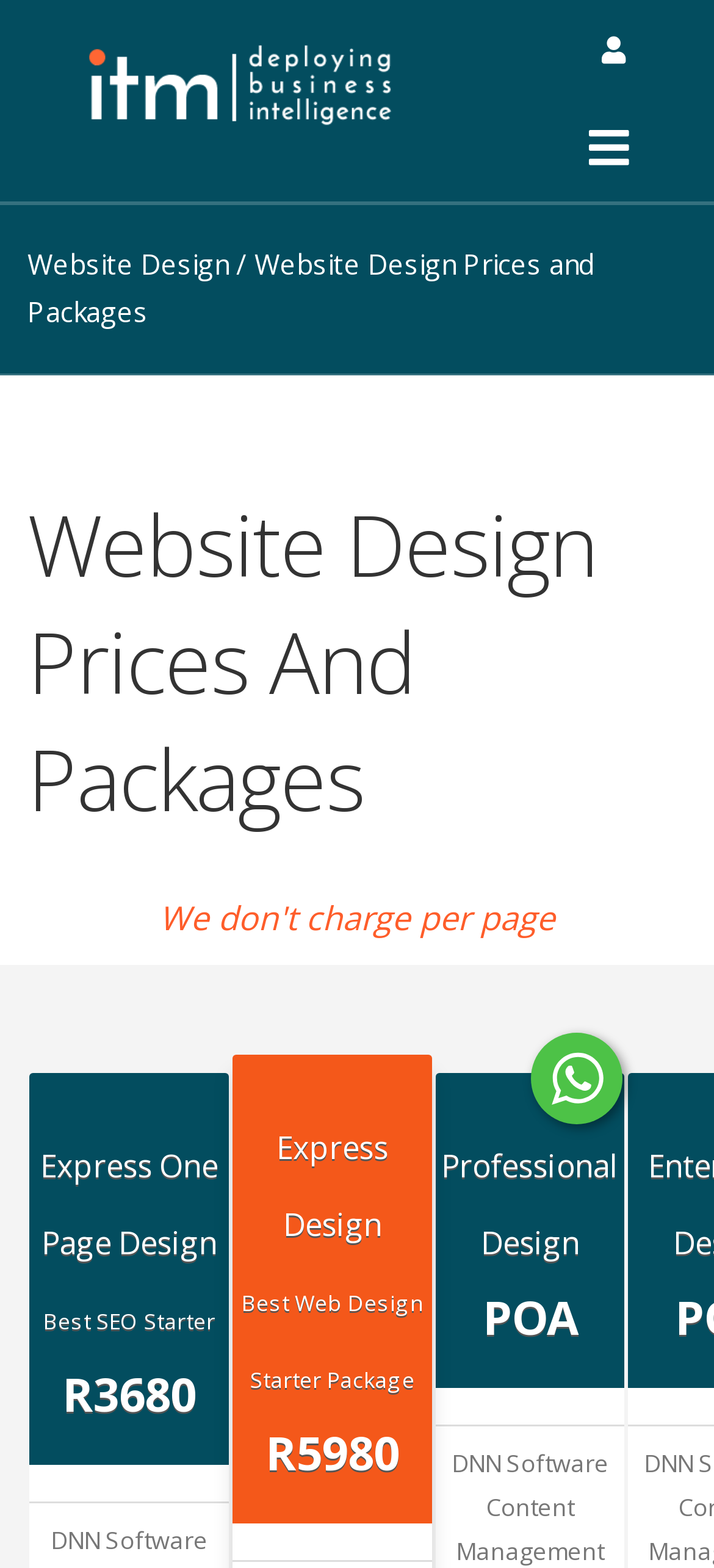Provide a brief response to the question below using one word or phrase:
What is the price of the Express One Page Design package?

R3680